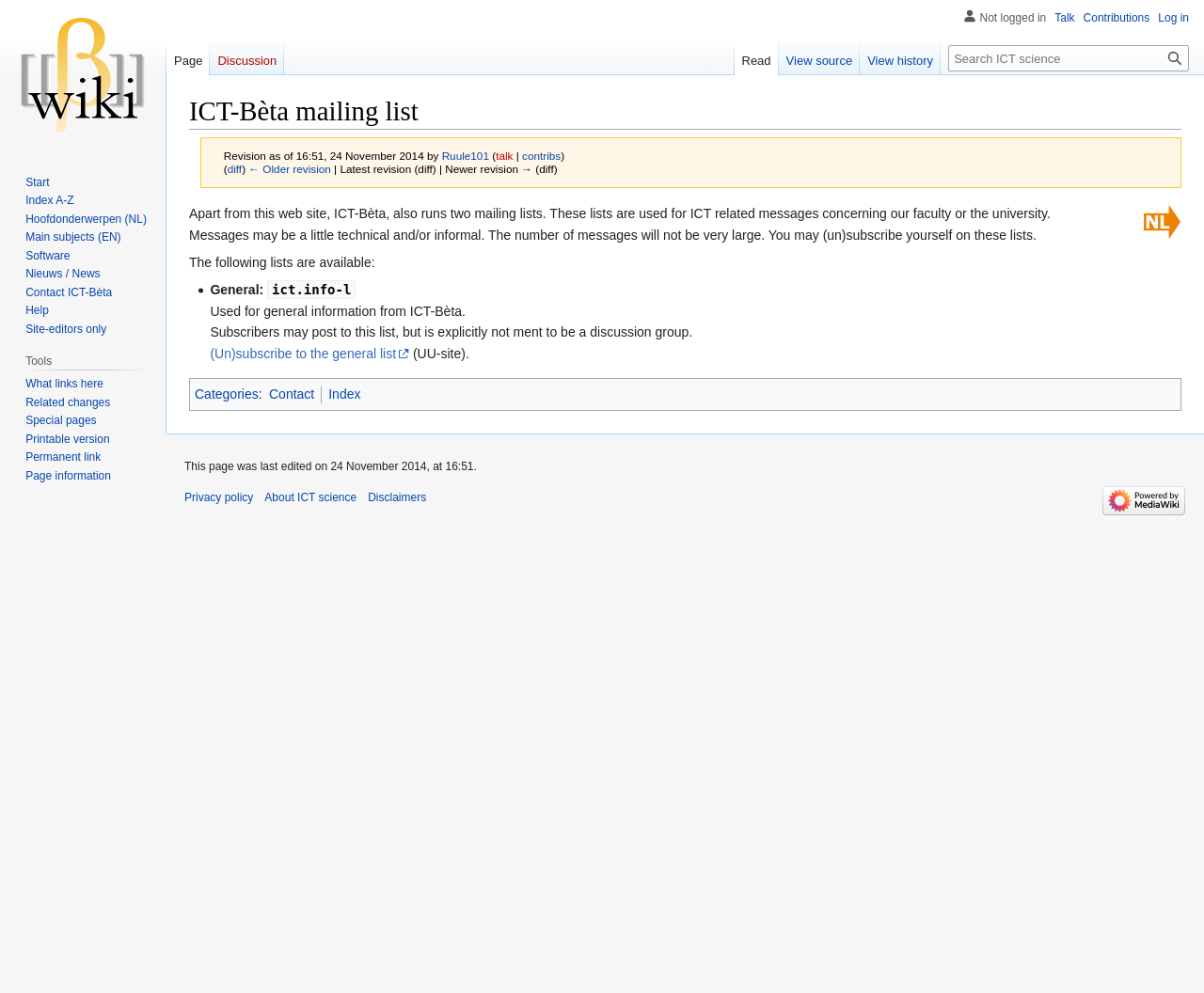What is the purpose of the general mailing list?
Look at the image and answer the question using a single word or phrase.

For general information